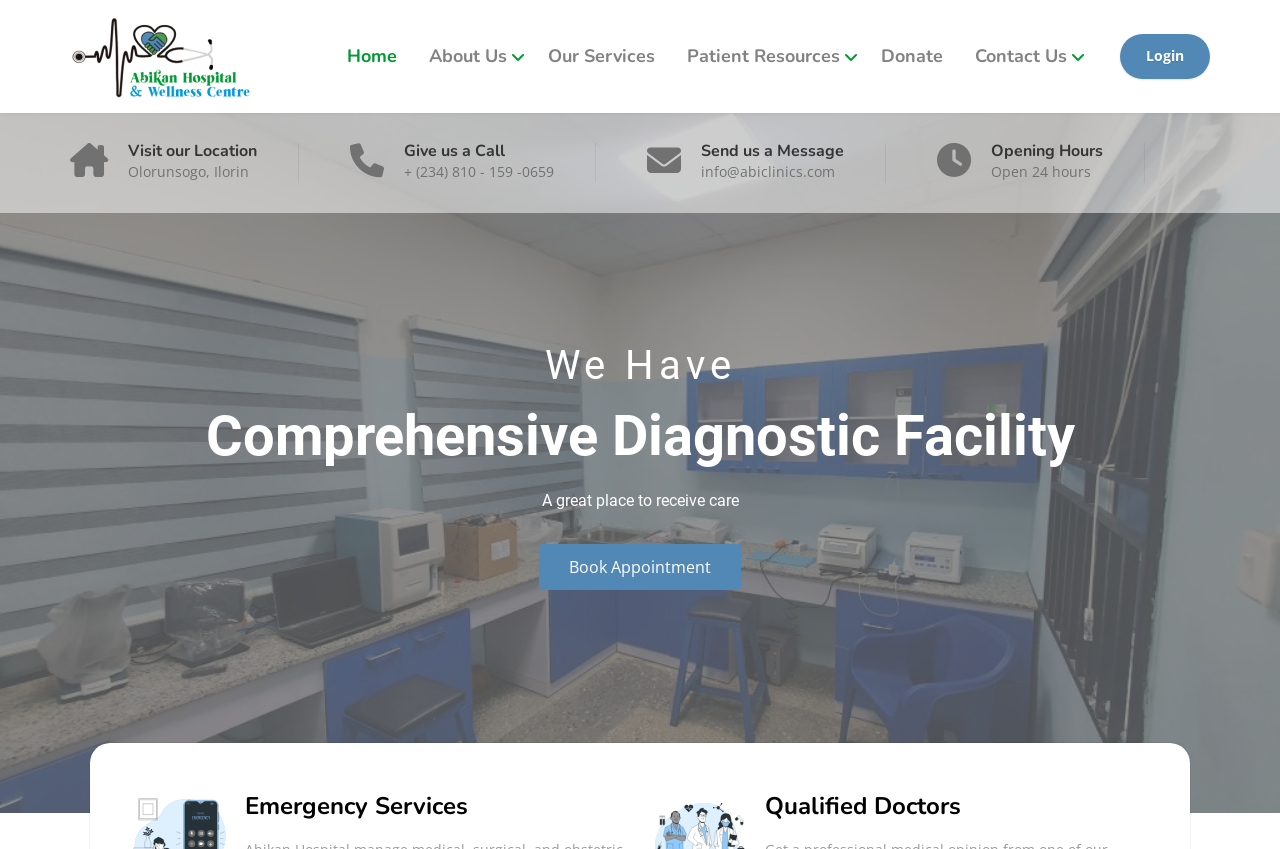Determine the bounding box coordinates of the region to click in order to accomplish the following instruction: "Visit the Contact Us page". Provide the coordinates as four float numbers between 0 and 1, specifically [left, top, right, bottom].

[0.751, 0.0, 0.852, 0.133]